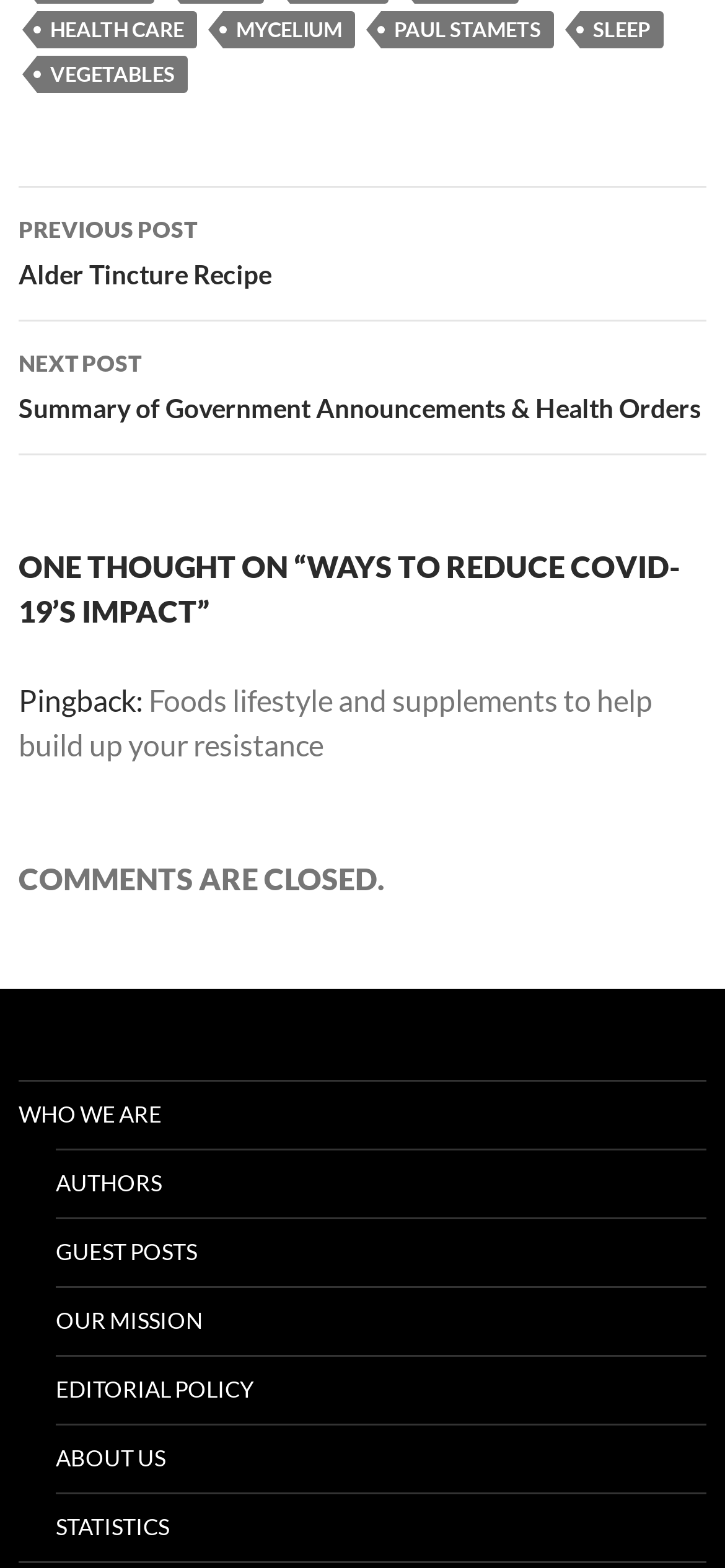What is the text of the static text element below the post navigation section?
Answer the question with a detailed explanation, including all necessary information.

I found a static text element with the text 'Pingback:' and its bounding box coordinates are [0.026, 0.435, 0.205, 0.458]. This suggests that it is a pingback notification.